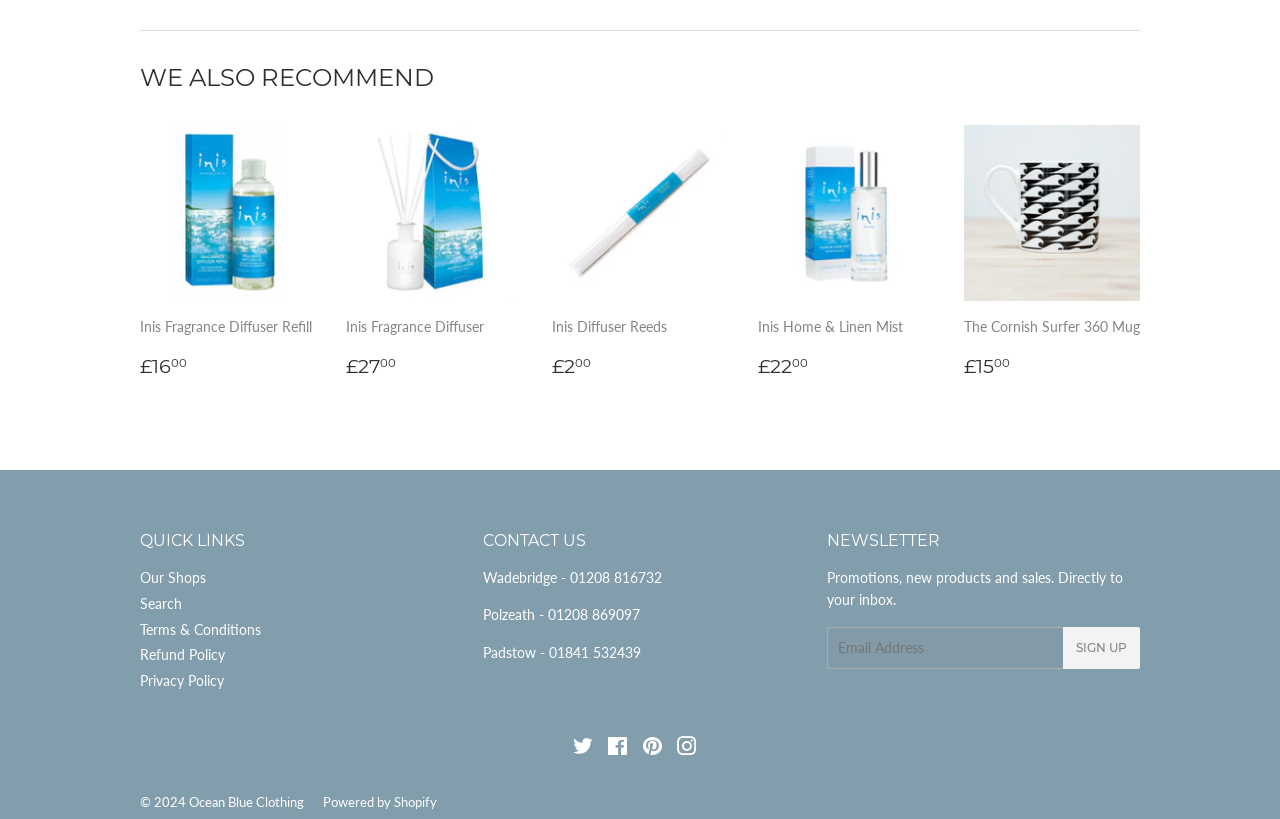Bounding box coordinates should be in the format (top-left x, top-left y, bottom-right x, bottom-right y) and all values should be floating point numbers between 0 and 1. Determine the bounding box coordinate for the UI element described as: Pinterest

None